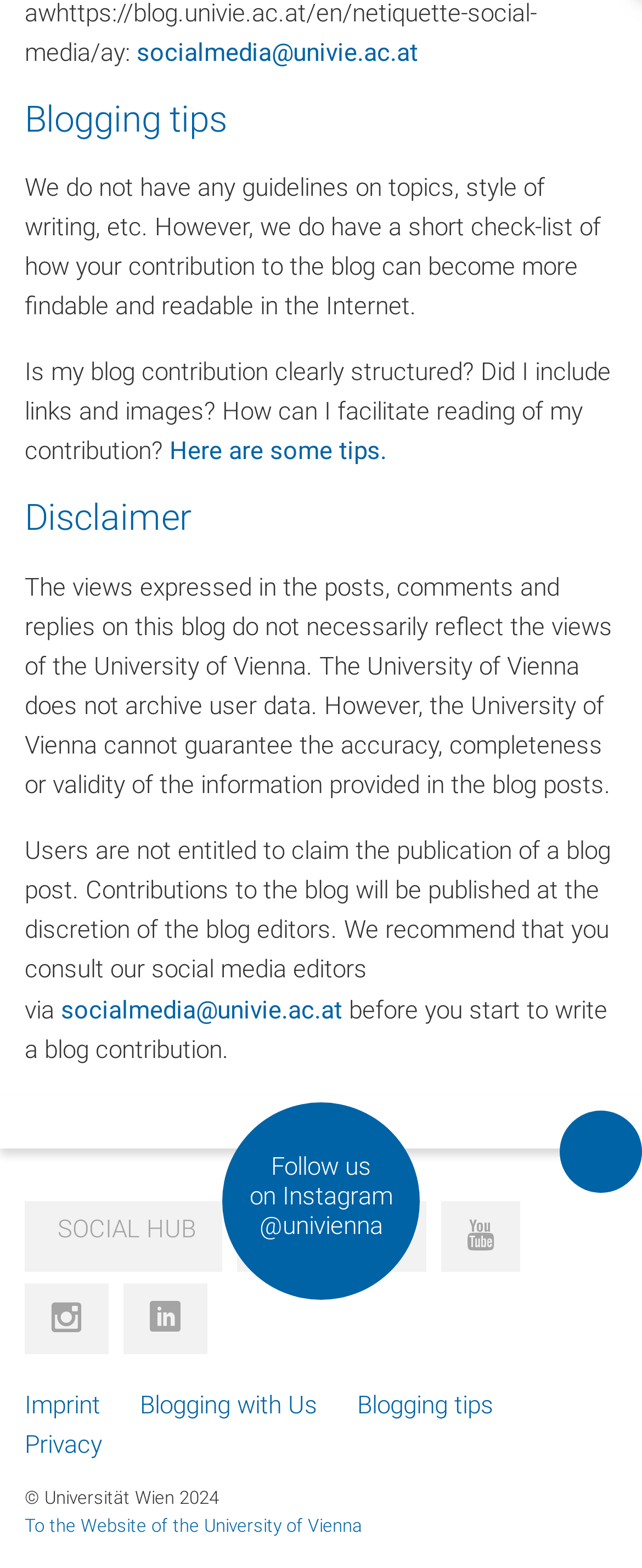Specify the bounding box coordinates of the area that needs to be clicked to achieve the following instruction: "Read the disclaimer".

[0.038, 0.317, 0.962, 0.345]